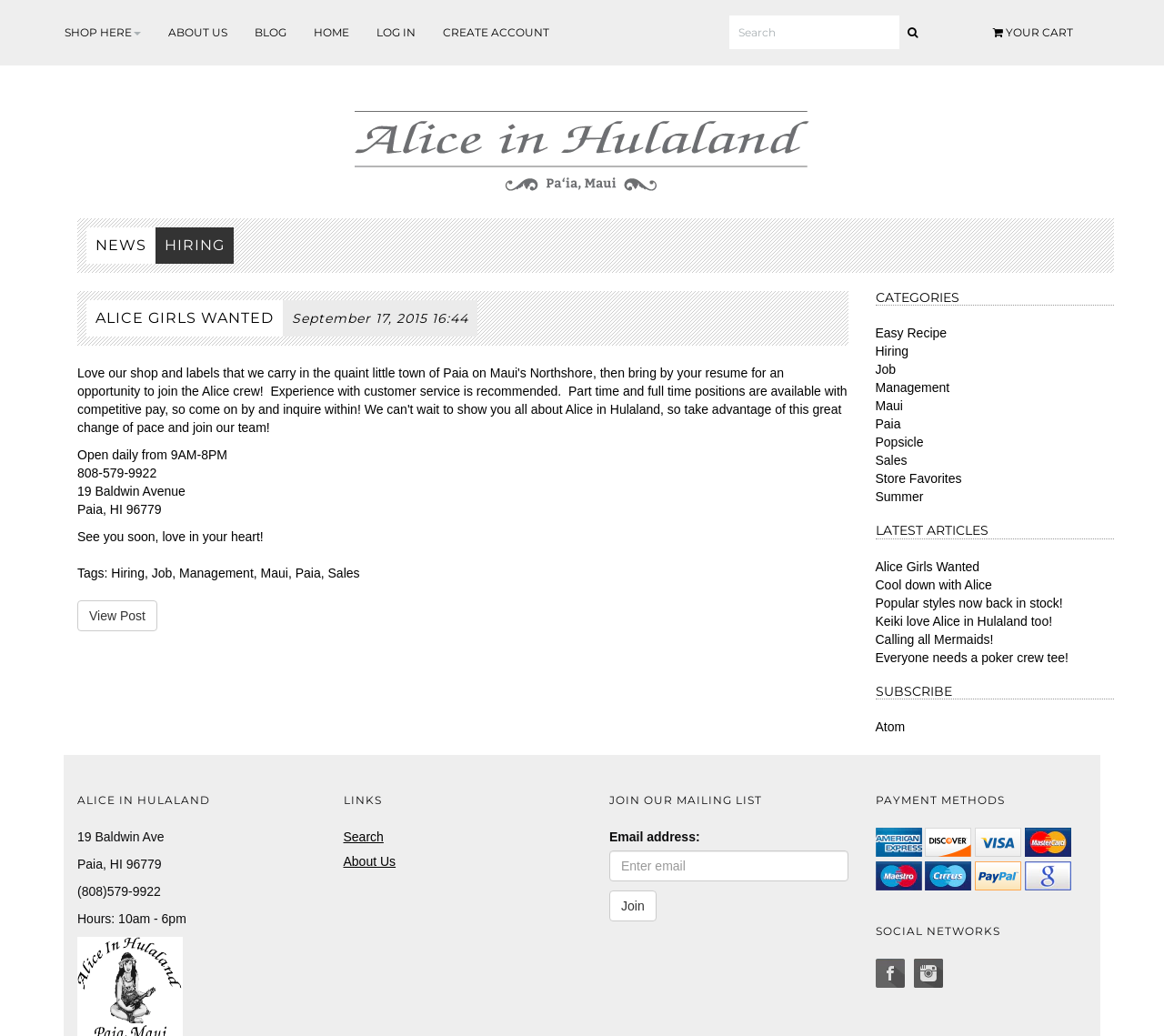Provide an in-depth caption for the webpage.

The webpage is a news website for "aliceinhulaland" with a focus on fashion and lifestyle. At the top, there is a navigation menu with links to "SHOP HERE", "ABOUT US", "BLOG", "HOME", "LOG IN", and "CREATE ACCOUNT". Below the navigation menu, there is a search bar with a magnifying glass icon and a "Search" label.

On the left side of the page, there is a large heading "aliceinhulaland" with a logo image below it. Below the logo, there is a main content section with several headings and articles. The first heading is "NEWS" followed by "HIRING" and "ALICE GIRLS WANTED" with a link to the article. There is also a heading "September 17, 2015 16:44" with a time element below it.

The main content section also includes several paragraphs of text with information about the store's hours, address, and phone number. There are also links to tags such as "Hiring", "Job", "Management", "Maui", "Paia", and "Sales".

On the right side of the page, there are several sections with headings "CATEGORIES", "LATEST ARTICLES", and "SUBSCRIBE". The "CATEGORIES" section has links to categories such as "Easy Recipe", "Hiring", "Job", "Management", "Maui", "Paia", "Popsicle", "Sales", and "Store Favorites". The "LATEST ARTICLES" section has links to several articles with titles such as "Alice Girls Wanted", "Cool down with Alice", and "Popular styles now back in stock!". The "SUBSCRIBE" section has a link to "Atom".

At the bottom of the page, there are several sections with headings "ALICE IN HULALAND", "LINKS", "JOIN OUR MAILING LIST", "PAYMENT METHODS", and "SOCIAL NETWORKS". The "ALICE IN HULALAND" section has the store's address, phone number, and hours of operation. The "LINKS" section has links to "Search" and "About Us". The "JOIN OUR MAILING LIST" section has a form to enter an email address and a "Join" button. The "PAYMENT METHODS" section is empty, and the "SOCIAL NETWORKS" section has links to social media platforms.